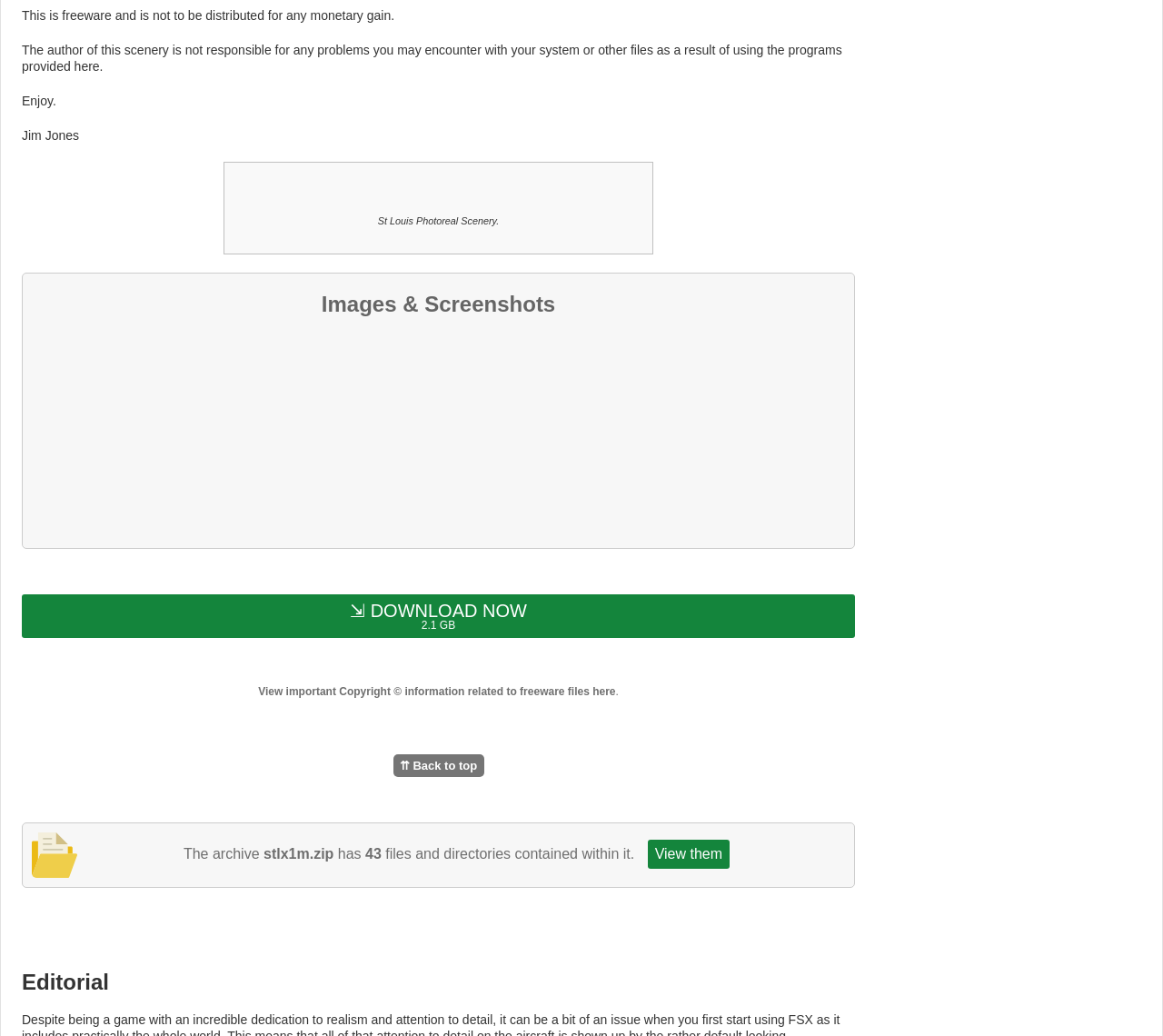What is the size of the downloadable file?
Answer with a single word or phrase by referring to the visual content.

2.1 GB